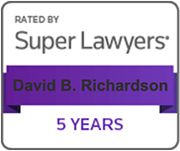Respond with a single word or phrase to the following question: What is the background color of the badge?

white